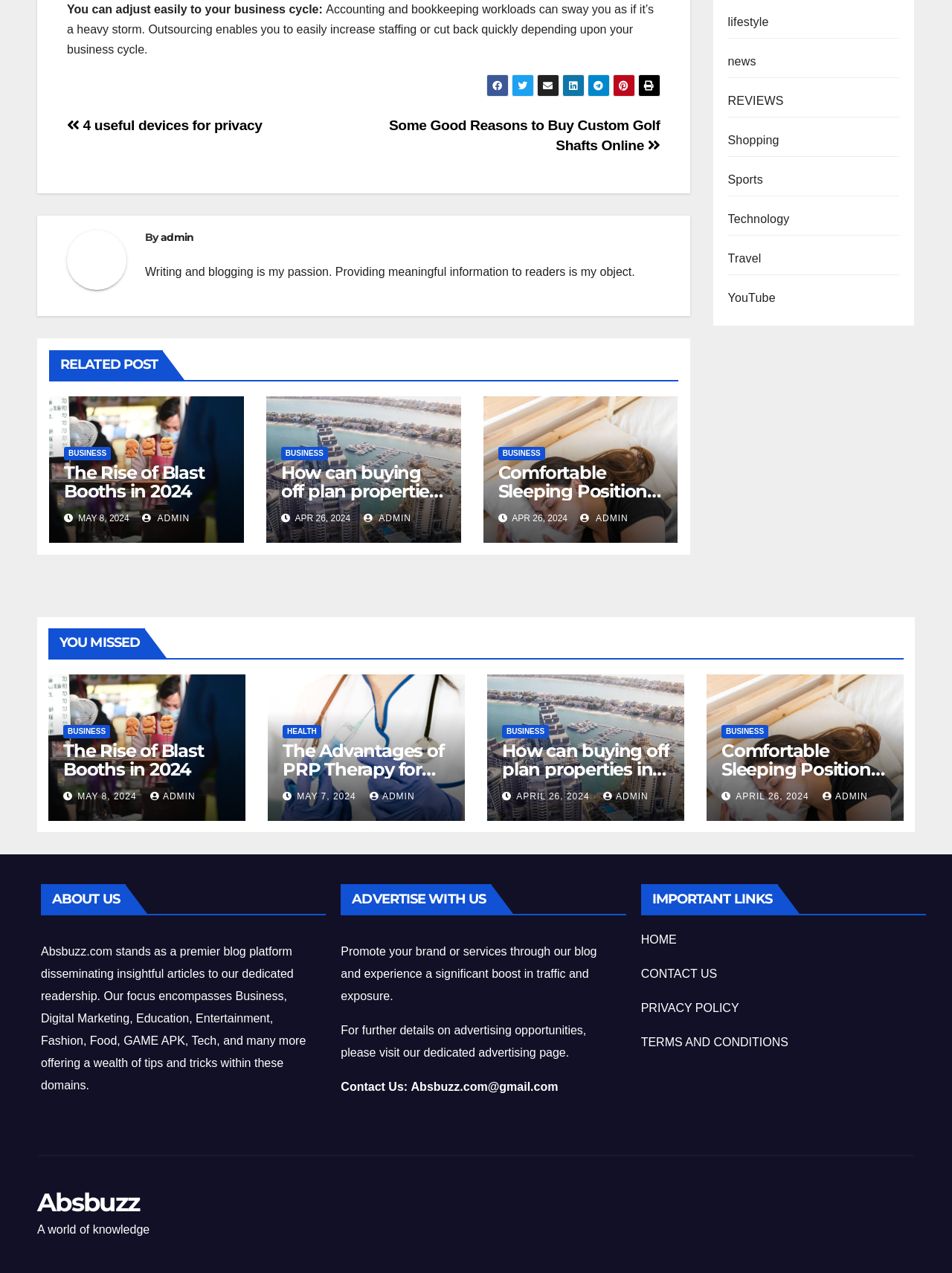Predict the bounding box for the UI component with the following description: "PRIVACY POLICY".

[0.673, 0.787, 0.776, 0.797]